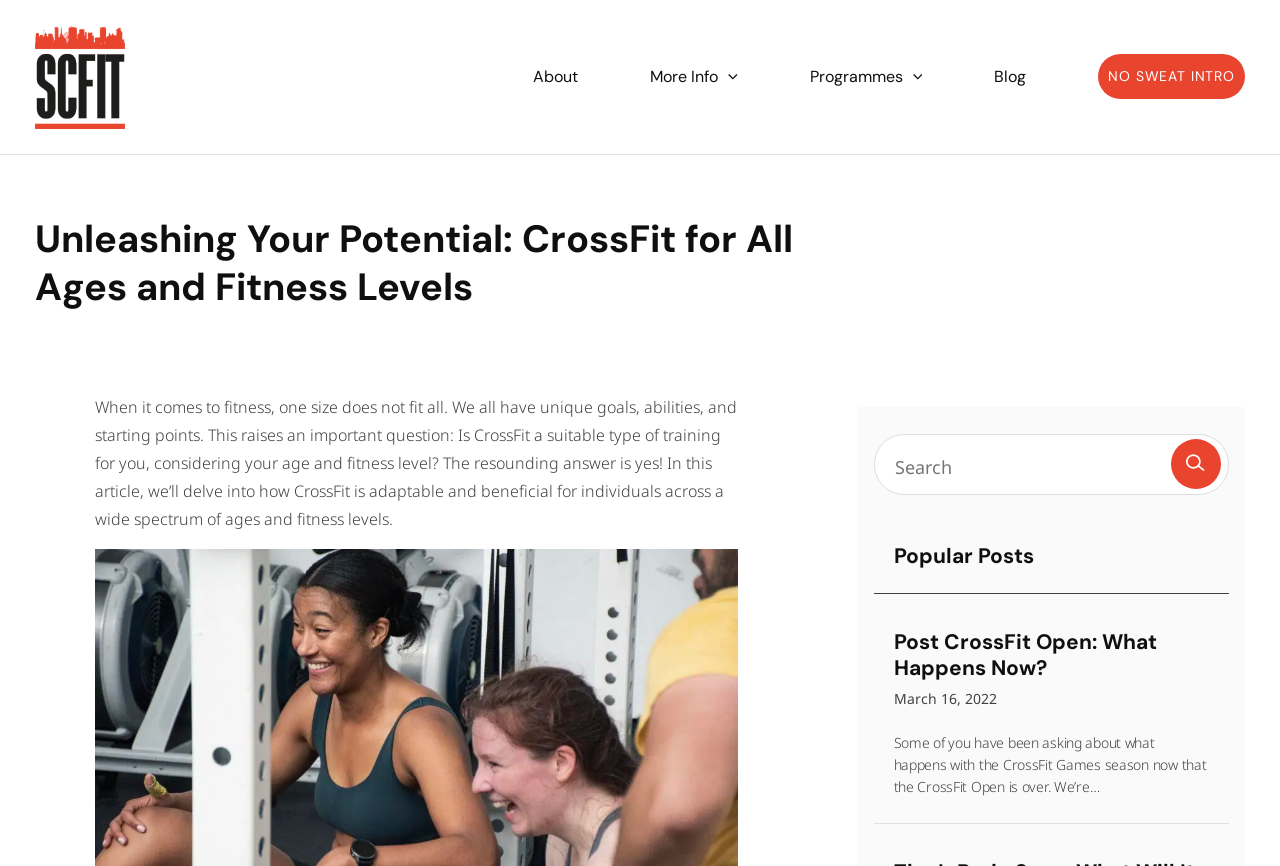Please pinpoint the bounding box coordinates for the region I should click to adhere to this instruction: "Navigate to About page".

[0.388, 0.061, 0.48, 0.116]